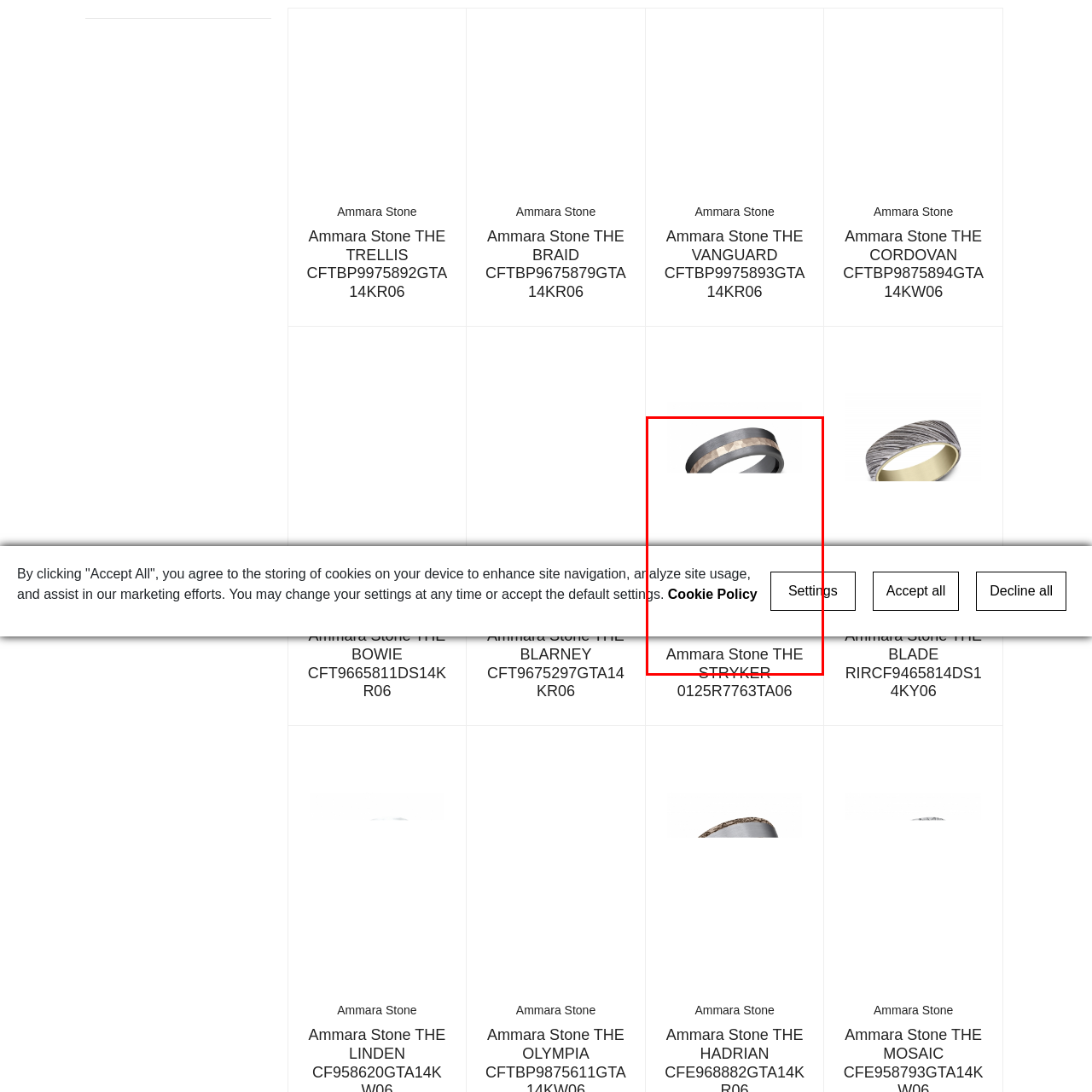What is the color of the band?
Carefully analyze the image within the red bounding box and give a comprehensive response to the question using details from the image.

The caption describes the ring as having a 'sleek black band', which implies that the band is a prominent feature of the ring and is colored black.